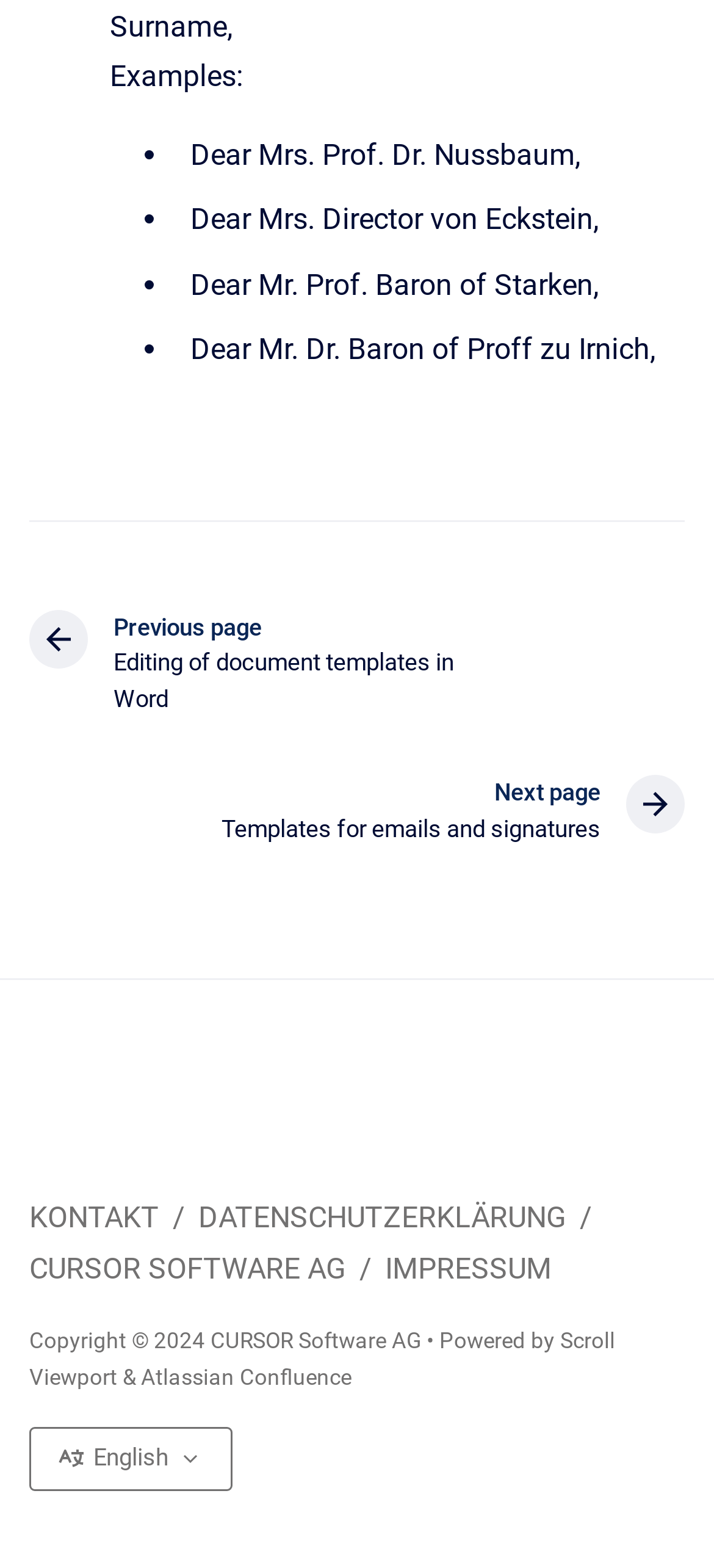Could you highlight the region that needs to be clicked to execute the instruction: "View the reply by 'leesteken'"?

None